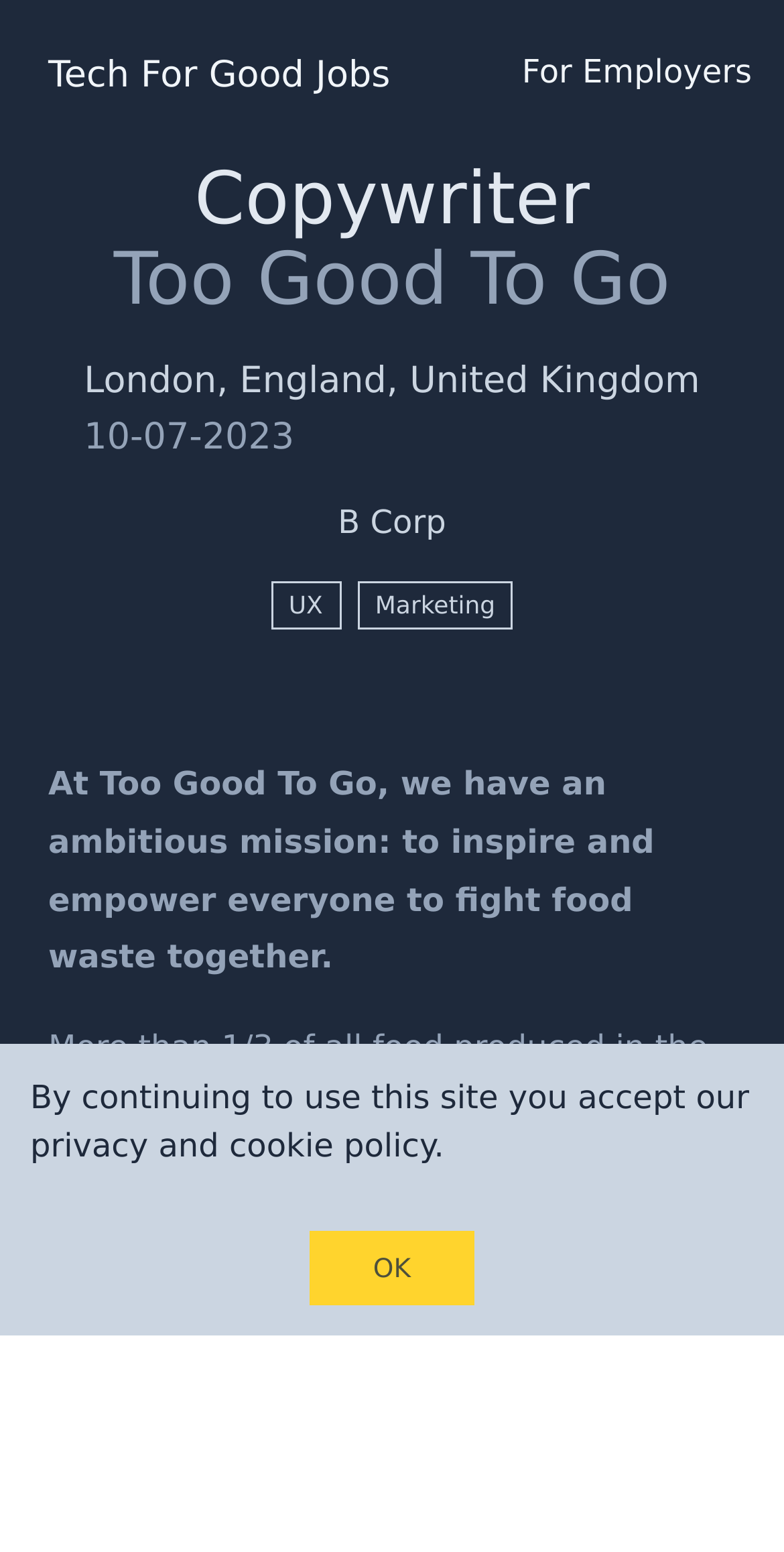Locate the bounding box of the user interface element based on this description: "Marketing".

[0.455, 0.373, 0.655, 0.404]